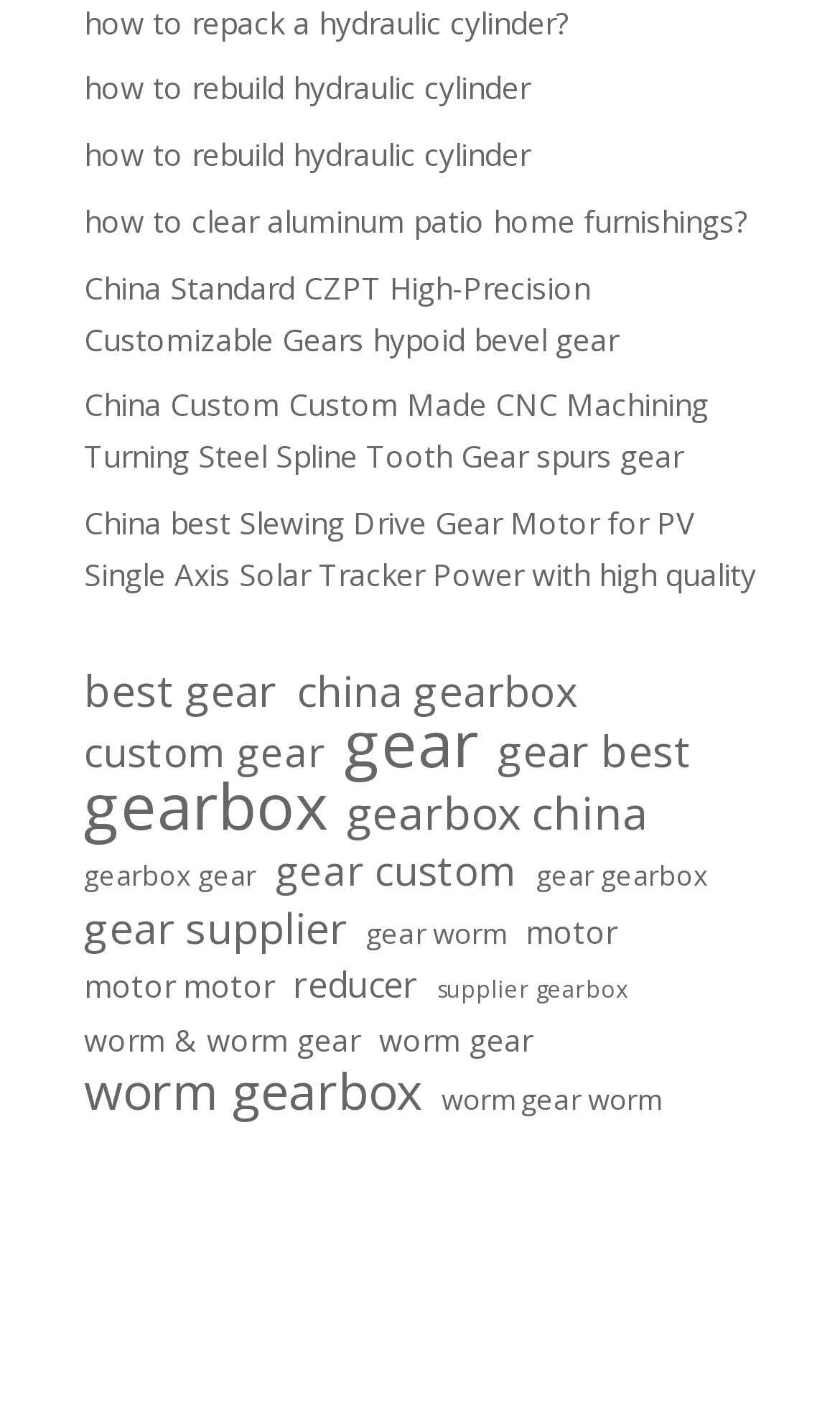What is the longest link text on this page?
Look at the image and respond with a one-word or short phrase answer.

China Standard CZPT High-Precision Customizable Gears hypoid bevel gear